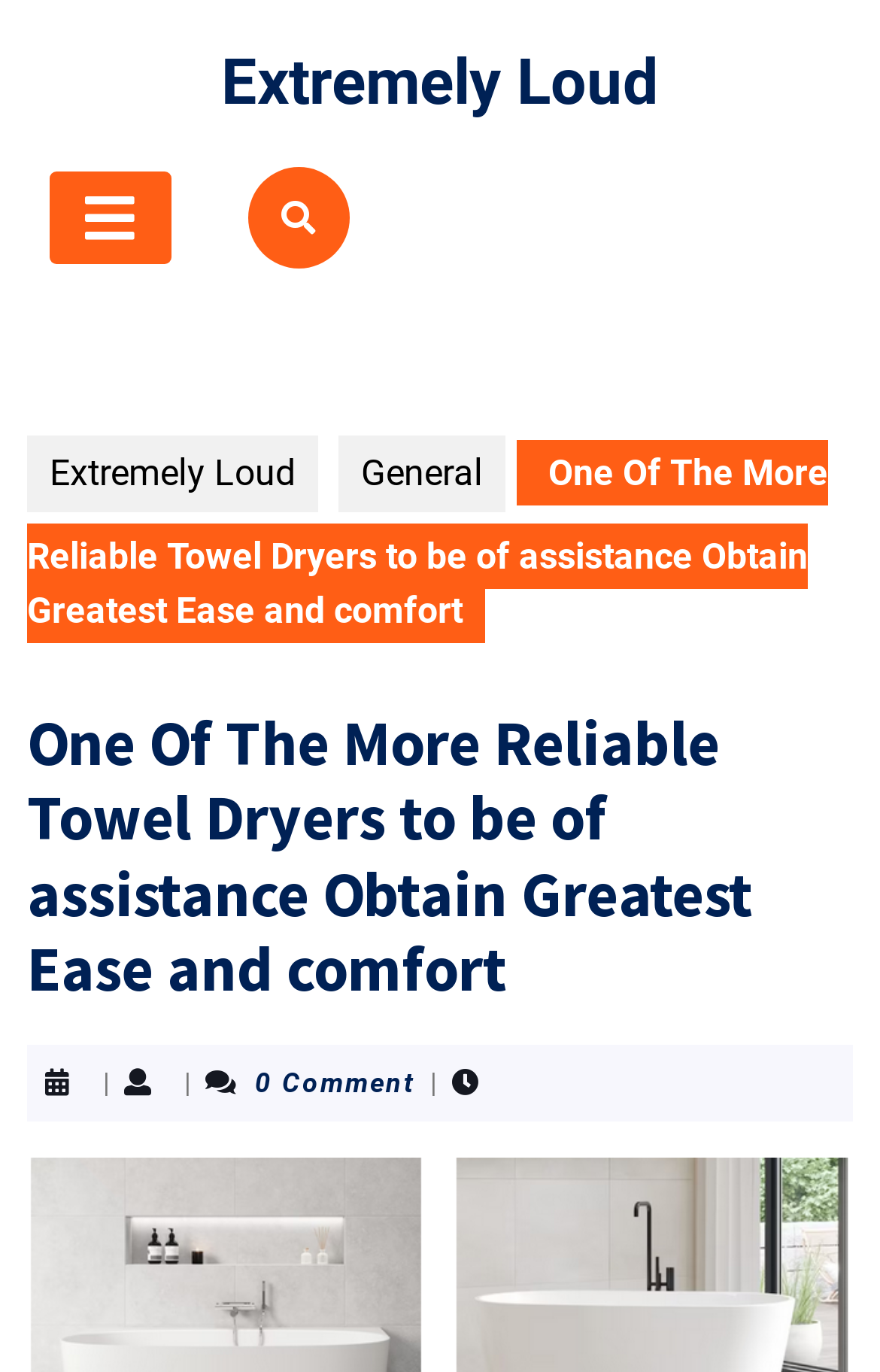Identify the bounding box coordinates for the UI element described by the following text: "General". Provide the coordinates as four float numbers between 0 and 1, in the format [left, top, right, bottom].

[0.385, 0.317, 0.574, 0.373]